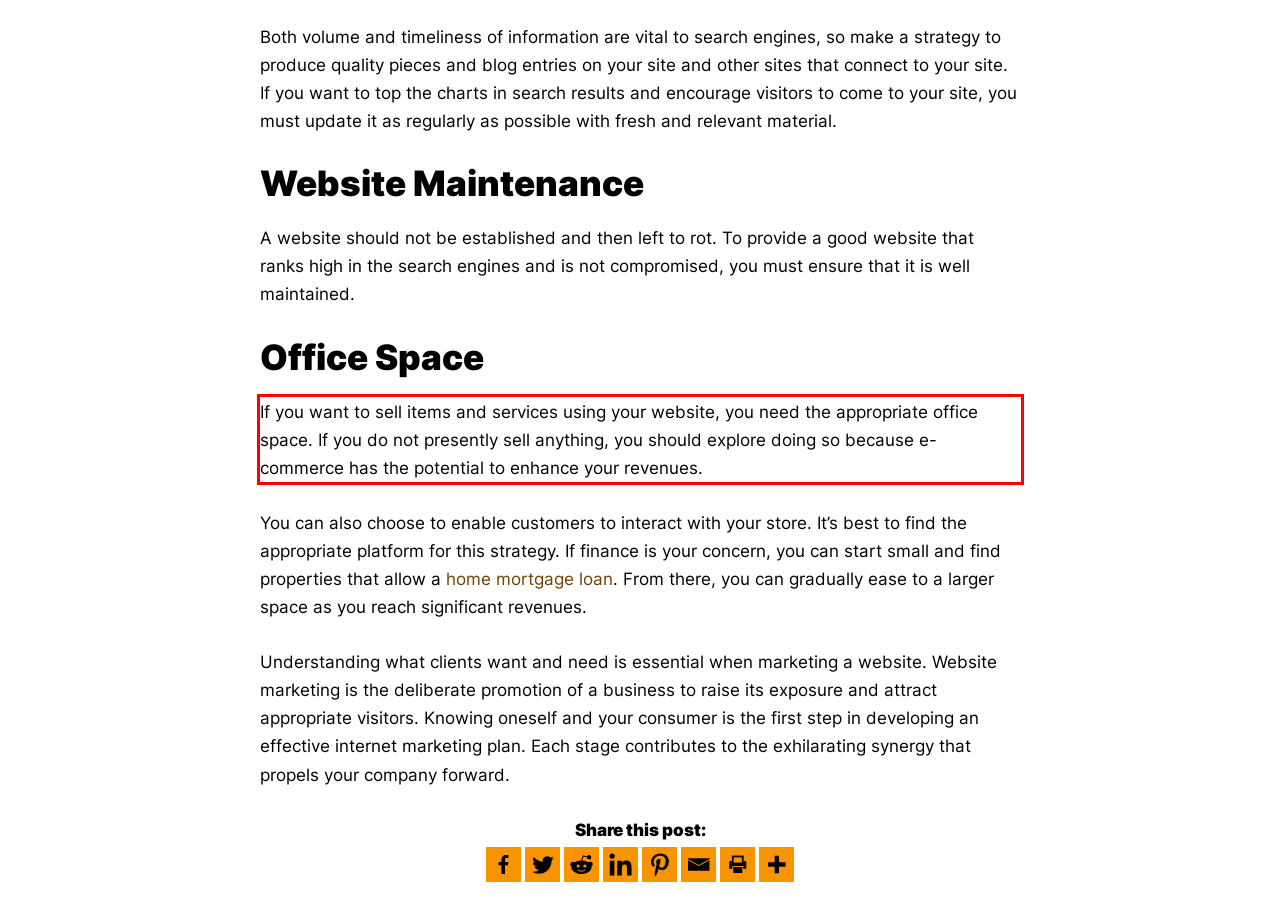Examine the screenshot of the webpage, locate the red bounding box, and generate the text contained within it.

If you want to sell items and services using your website, you need the appropriate office space. If you do not presently sell anything, you should explore doing so because e-commerce has the potential to enhance your revenues.